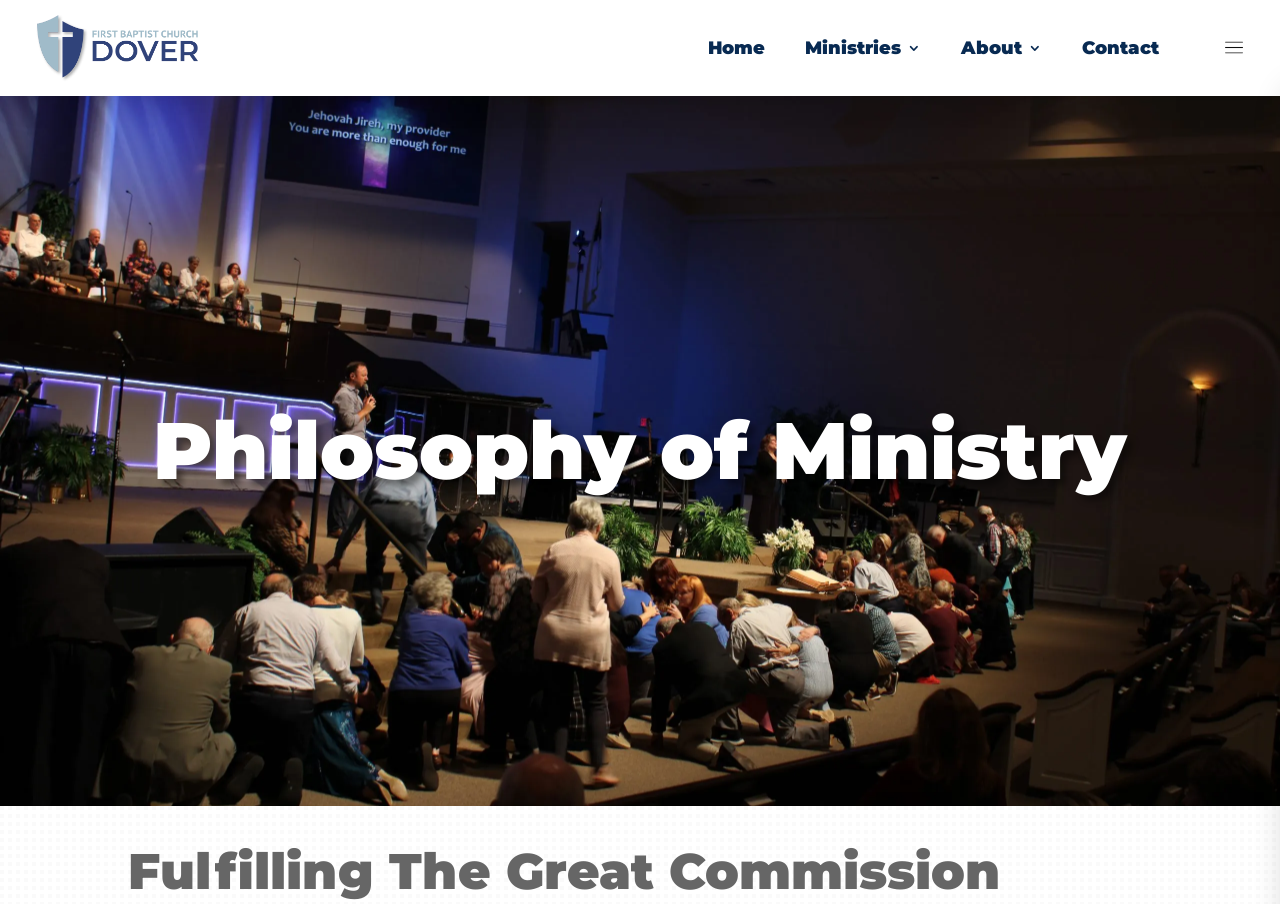Answer the following in one word or a short phrase: 
Is there an image on the webpage?

Yes